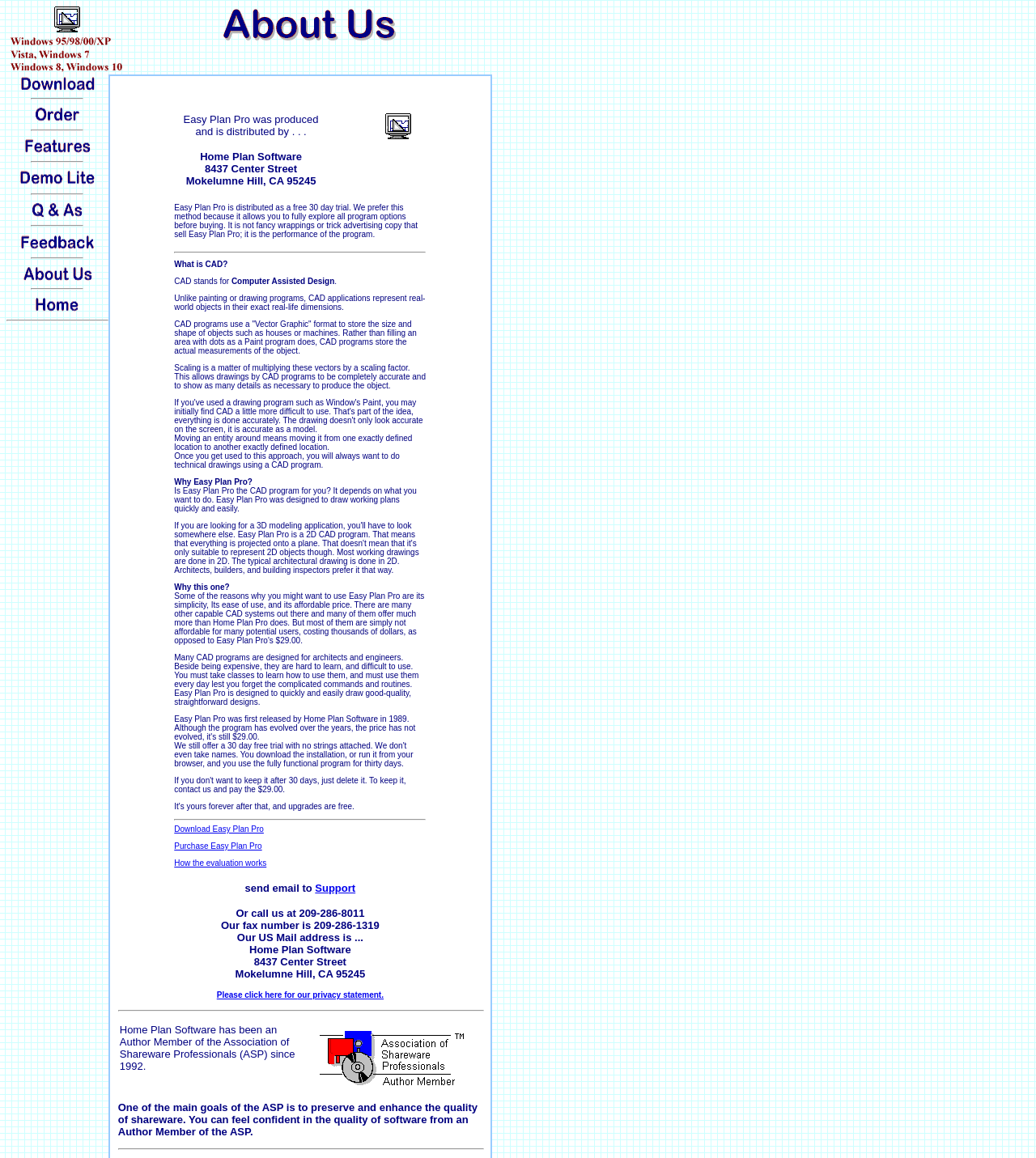Please reply to the following question using a single word or phrase: 
What is the price of Easy Plan Pro?

$29.00